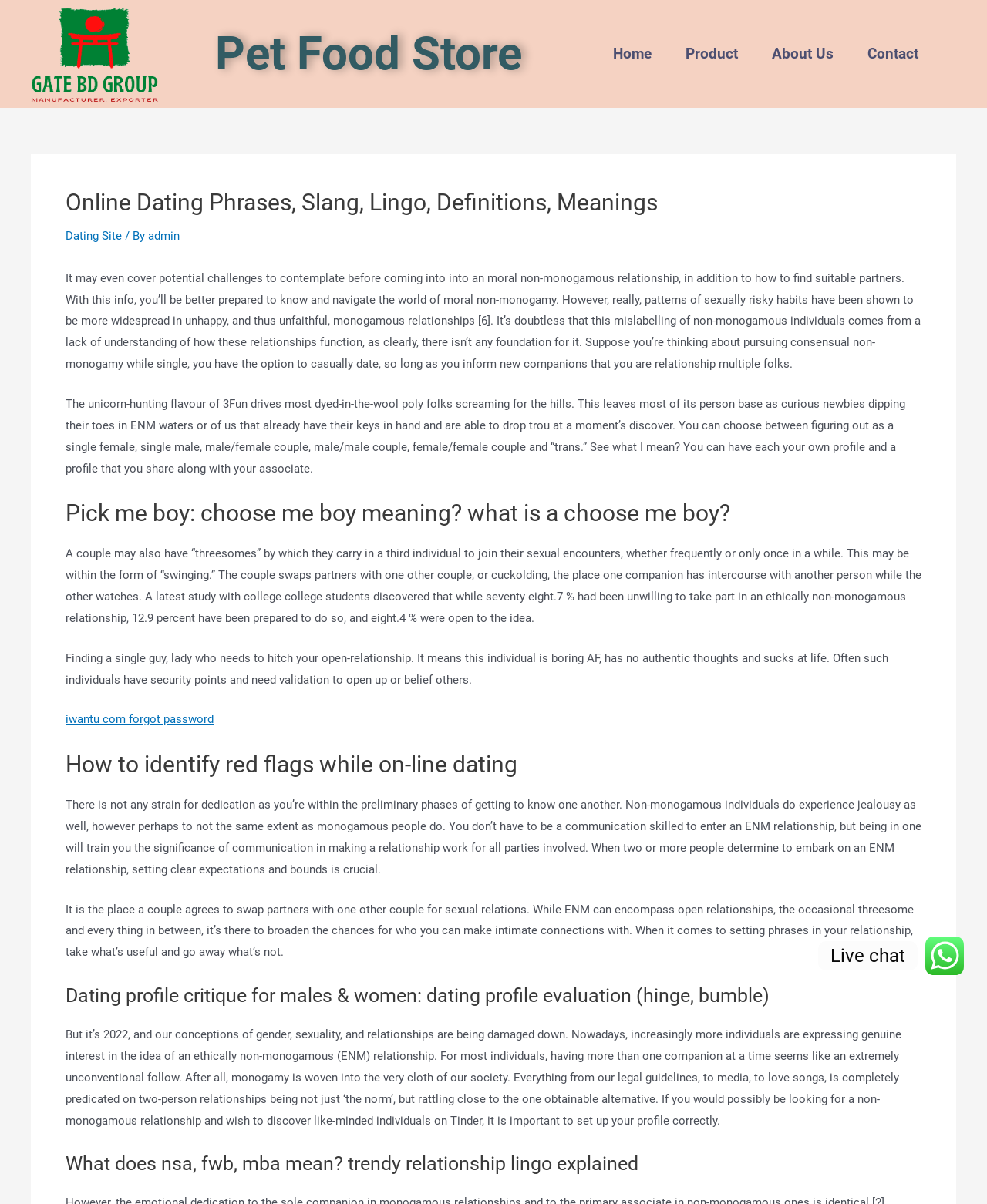Please identify the primary heading of the webpage and give its text content.

Pet Food Store